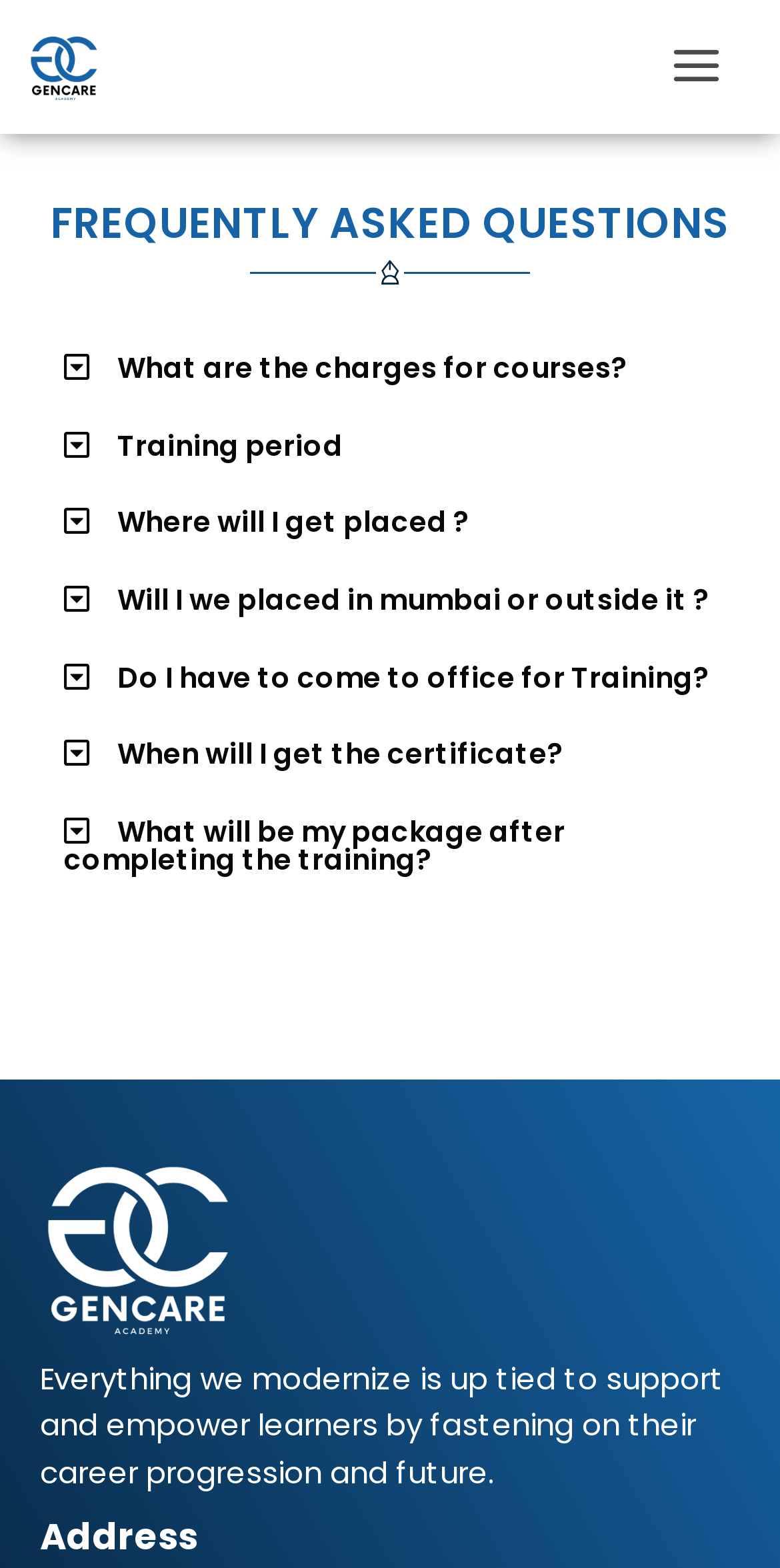Find the bounding box coordinates of the element to click in order to complete this instruction: "Read the address". The bounding box coordinates must be four float numbers between 0 and 1, denoted as [left, top, right, bottom].

[0.051, 0.967, 0.903, 0.995]